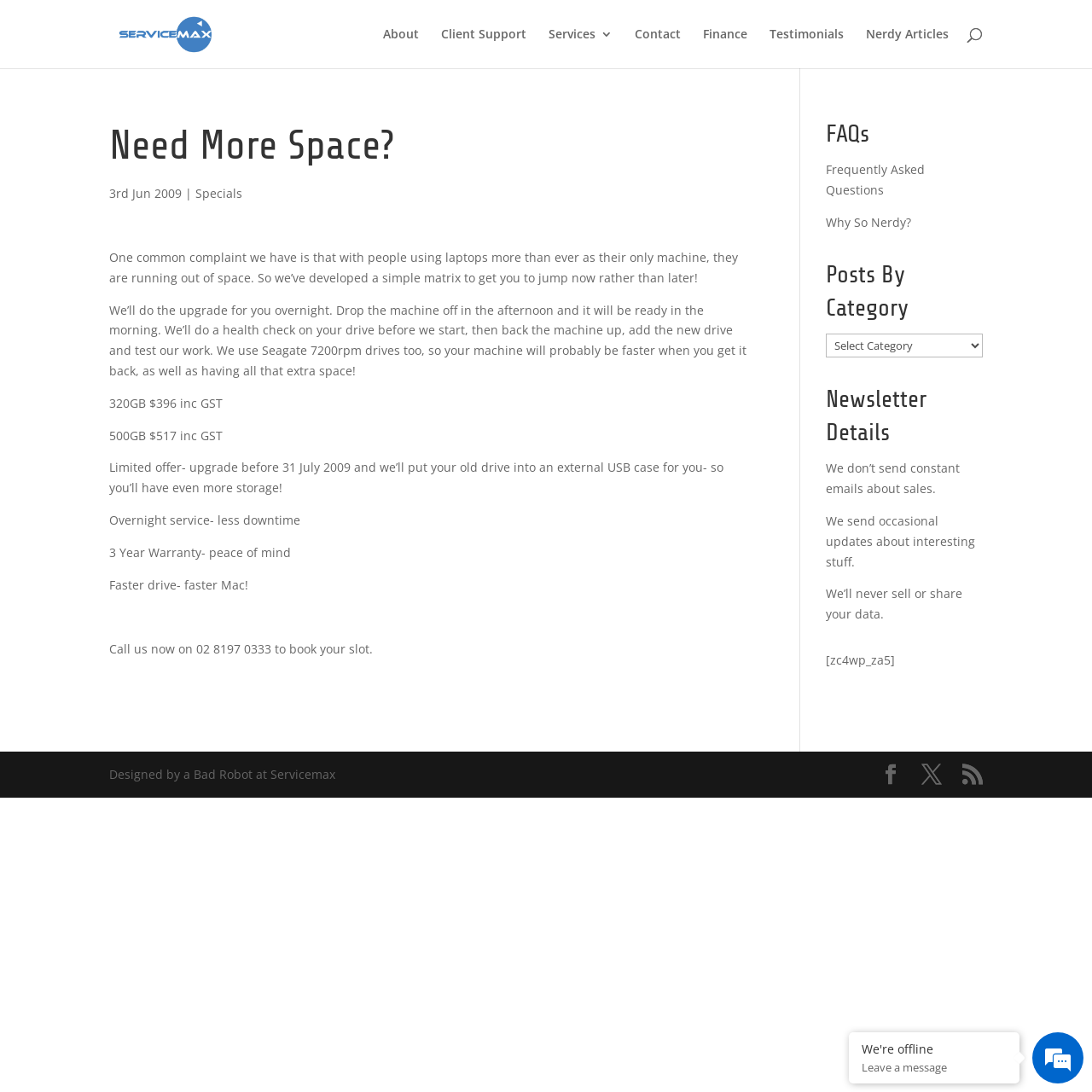Find the bounding box coordinates for the area you need to click to carry out the instruction: "Click on the 'Contact' link". The coordinates should be four float numbers between 0 and 1, indicated as [left, top, right, bottom].

[0.581, 0.026, 0.623, 0.062]